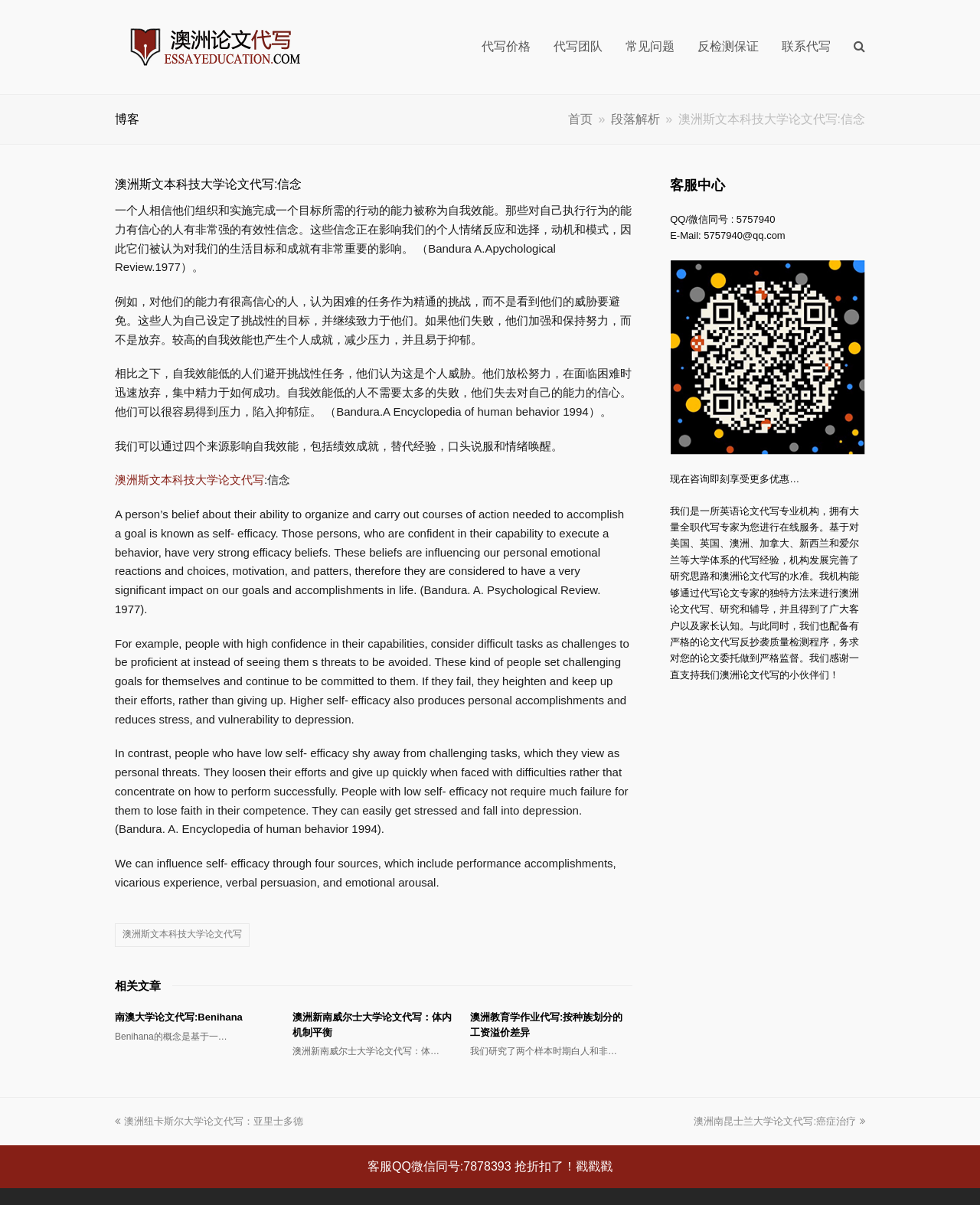What are the four sources of influencing self-efficacy?
Answer with a single word or phrase, using the screenshot for reference.

Performance accomplishments, vicarious experience, verbal persuasion, and emotional arousal